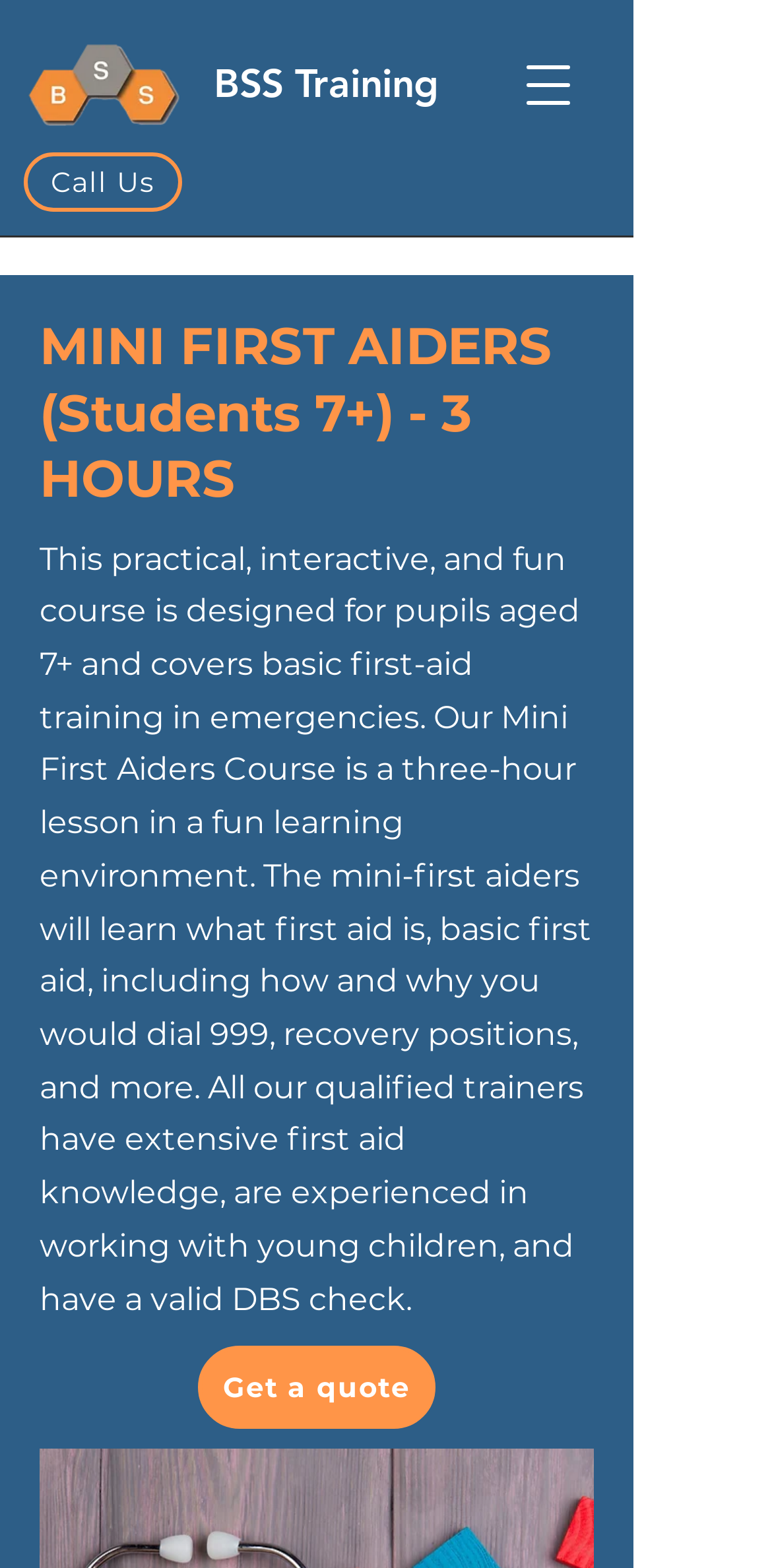Provide a comprehensive caption for the webpage.

The webpage is about a course called "Mini First Aiders" offered by BSS Training, which teaches students aged 7 and above basic first-aid skills in emergency situations. 

At the top left corner, there is a logo of BSS Training, accompanied by a "Call Us" link. To the right of the logo, there is a navigation menu button. 

Below the logo, there is a heading that reads "BSS Training", followed by a more prominent heading that announces the course title "MINI FIRST AIDERS (Students 7+) - 3 HOURS". 

Underneath the course title, there is a descriptive paragraph that explains the course's objectives, content, and the qualifications of the trainers. The course is described as practical, interactive, and fun, covering basic first-aid training in emergencies, including dialling 999, recovery positions, and more.

At the bottom of the page, there is a "Get a quote" button, which opens a menu when clicked.